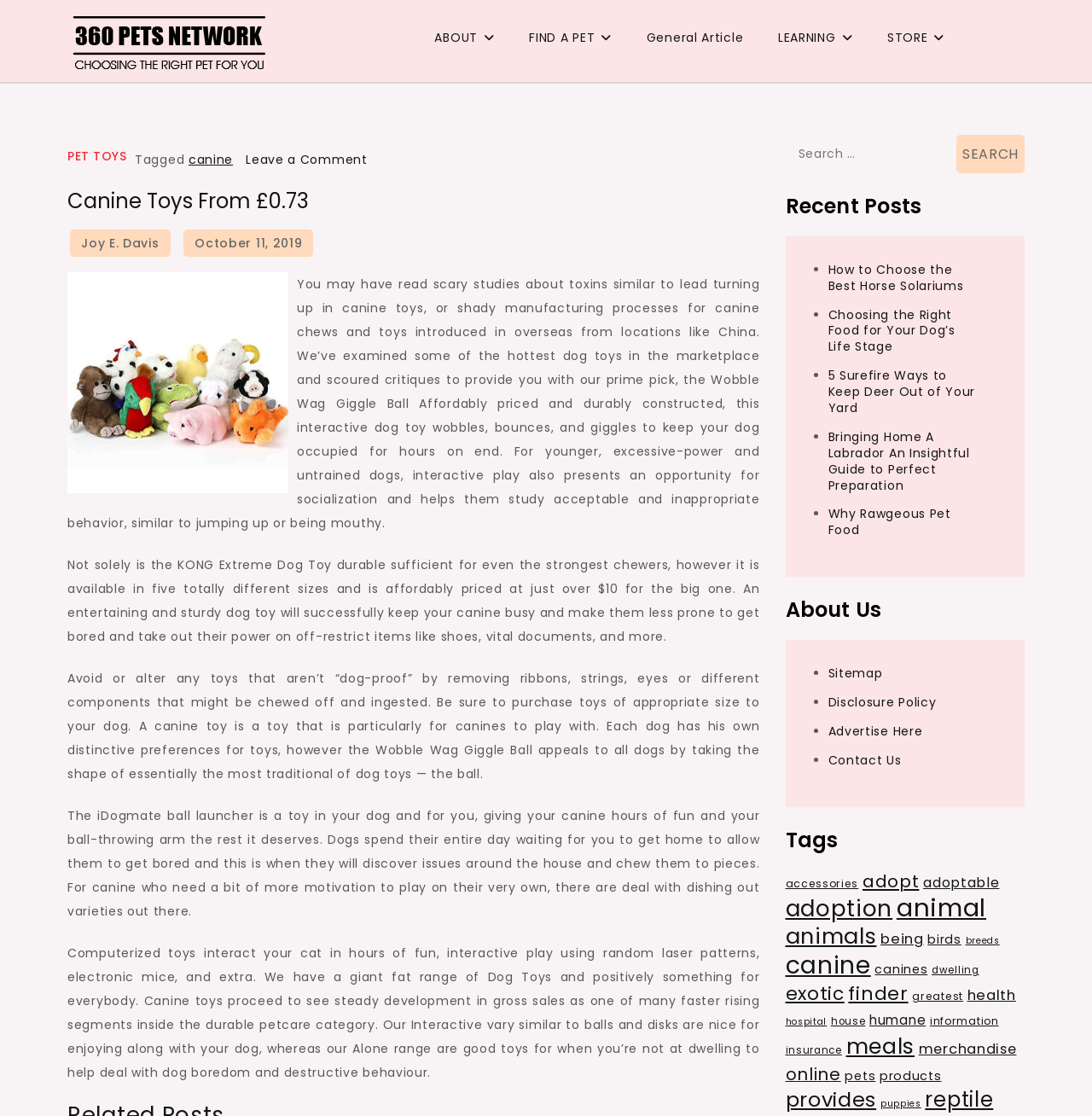How many tags are listed on the webpage?
From the image, respond with a single word or phrase.

28